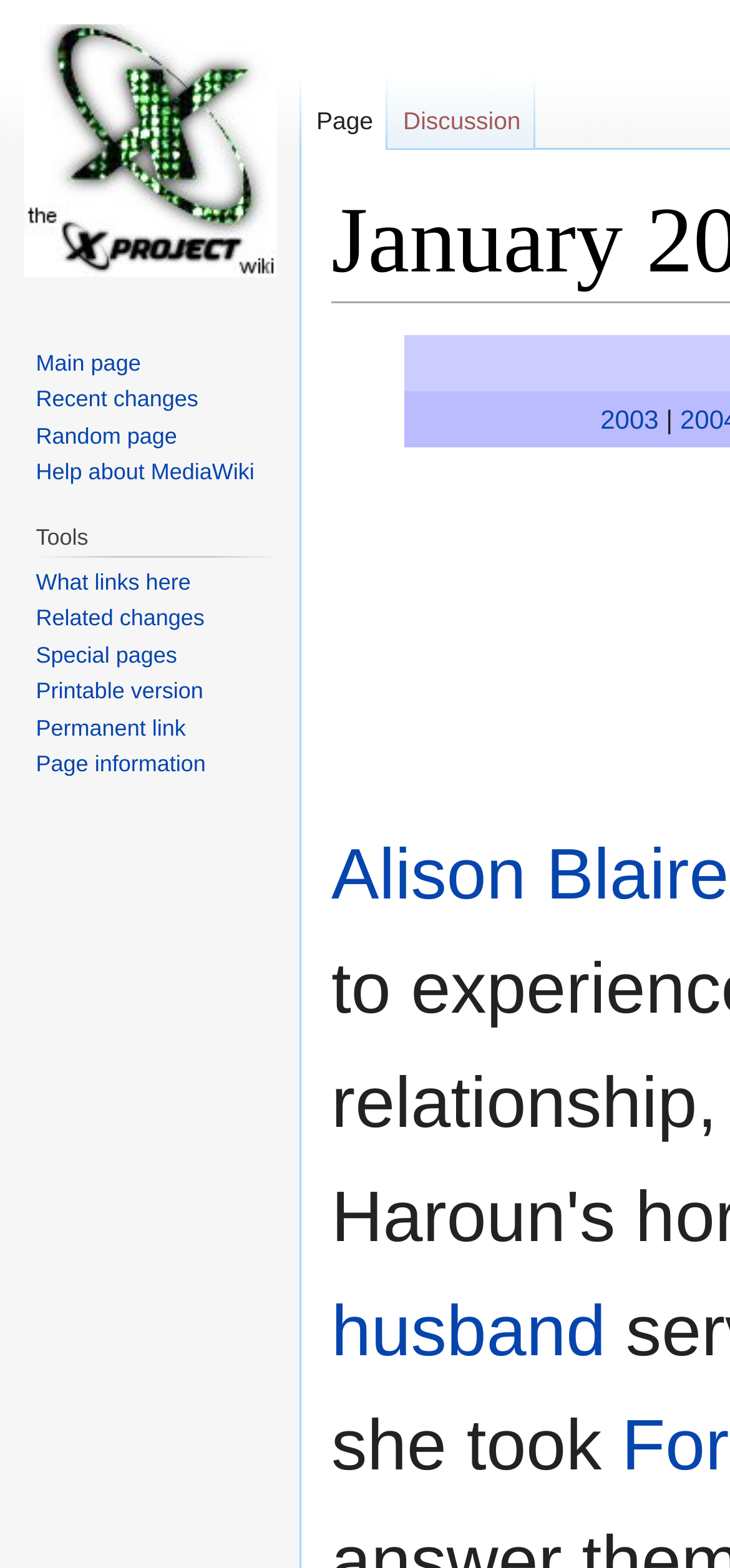How many navigation sections are there?
Provide a short answer using one word or a brief phrase based on the image.

3